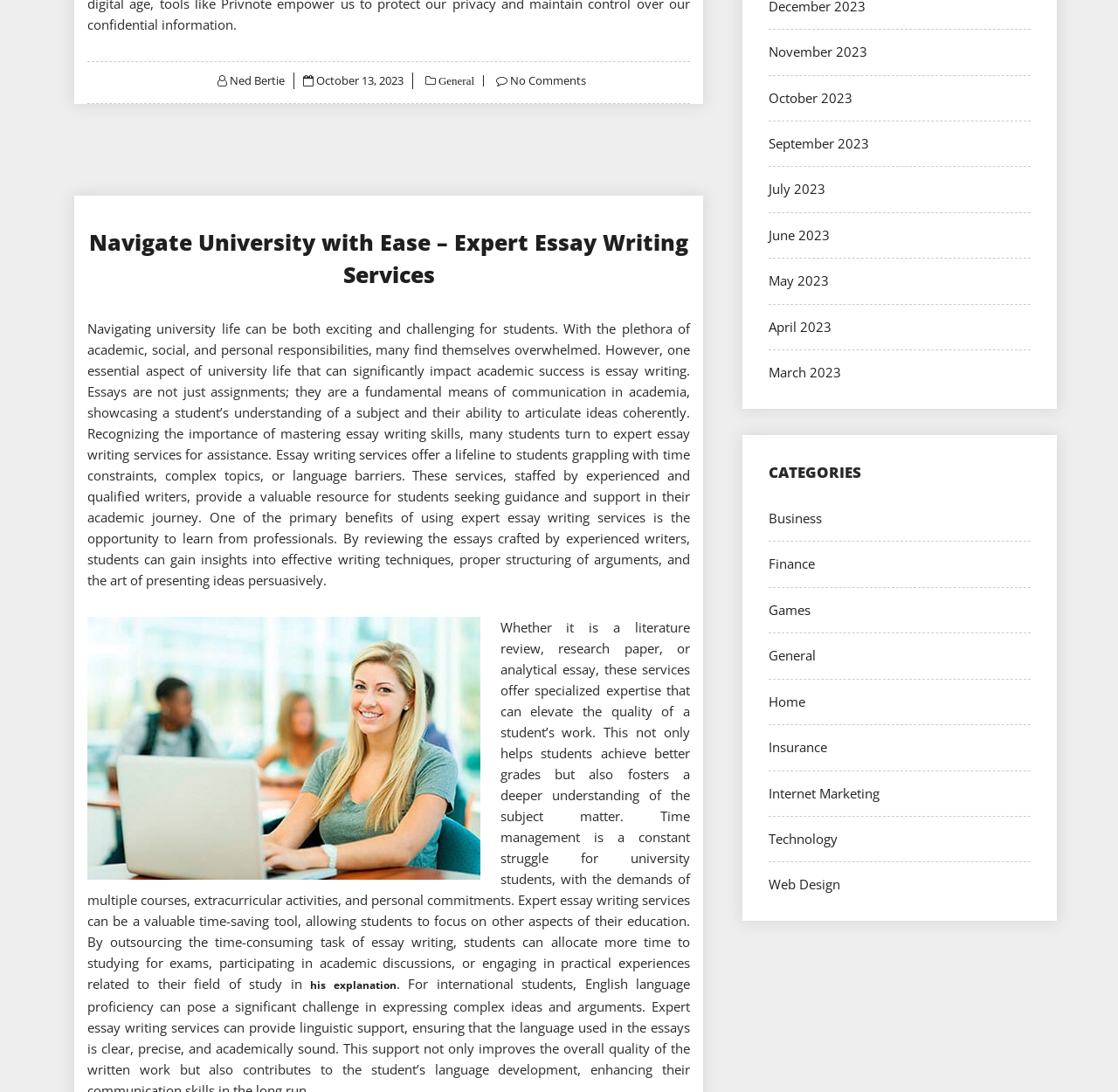Given the content of the image, can you provide a detailed answer to the question?
What is the date of the posted article?

I found the date of the posted article by looking at the link element with the text 'October 13, 2023' which is located below the 'Posted on' text.